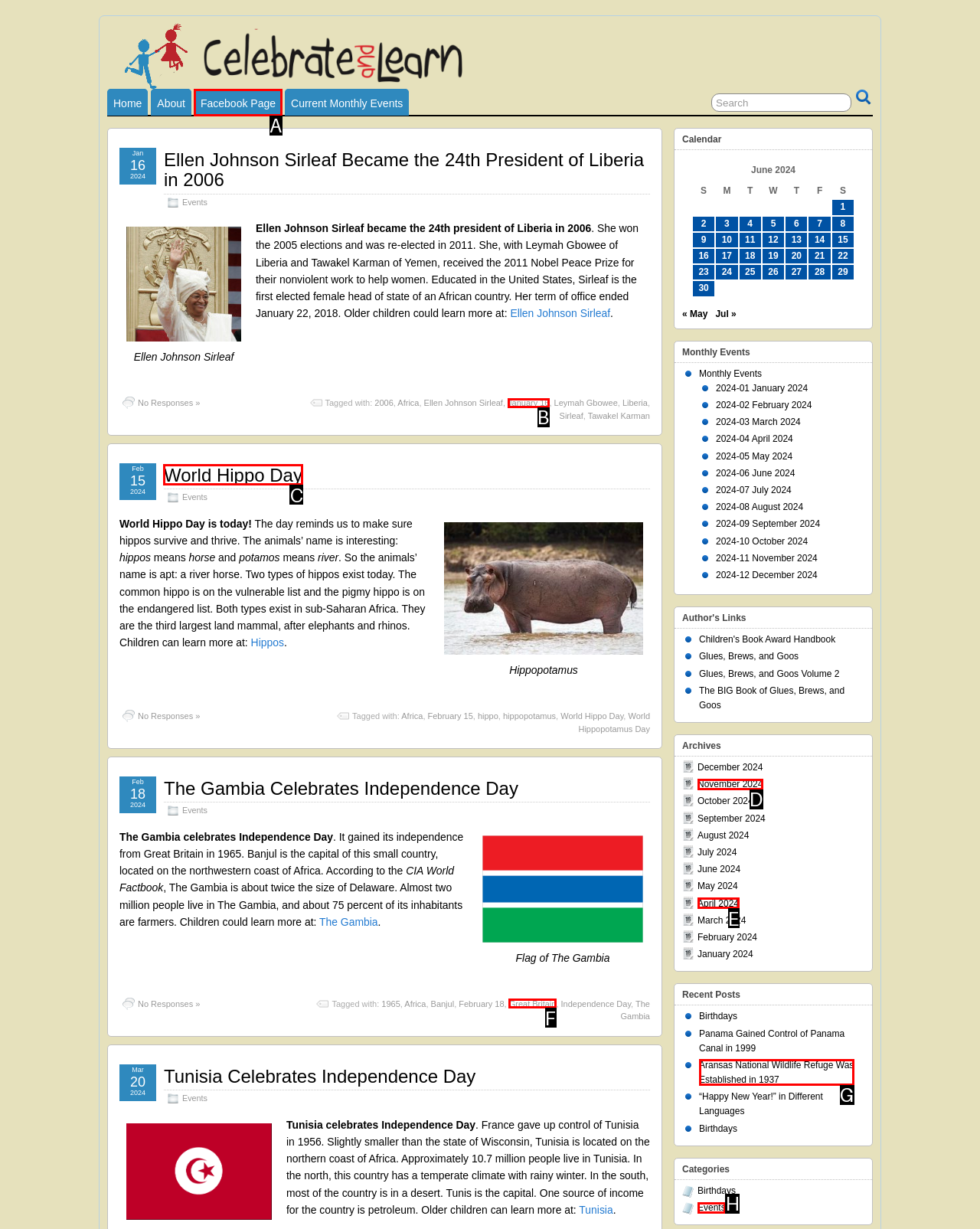Look at the highlighted elements in the screenshot and tell me which letter corresponds to the task: View World Hippo Day.

C